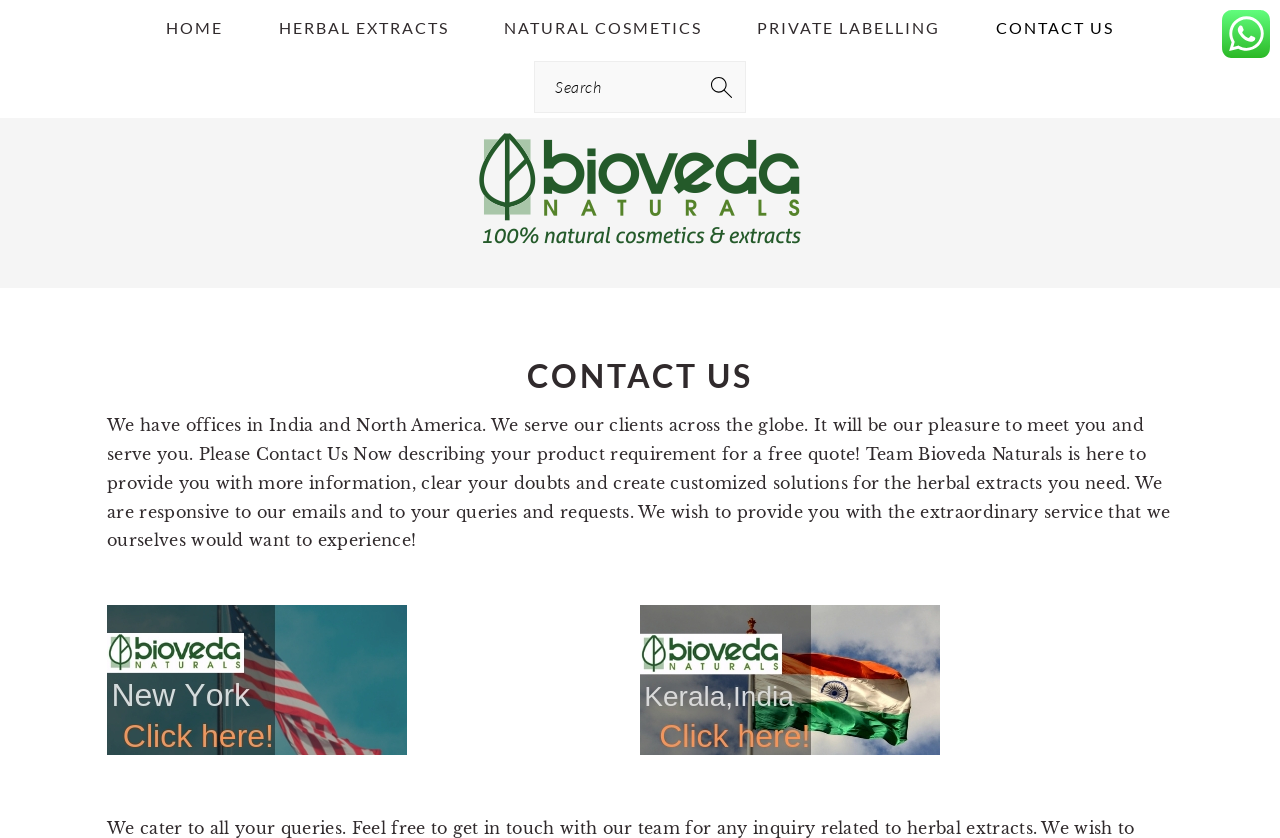Please provide a one-word or phrase answer to the question: 
What is the purpose of the CONTACT US section?

To provide information and quotes